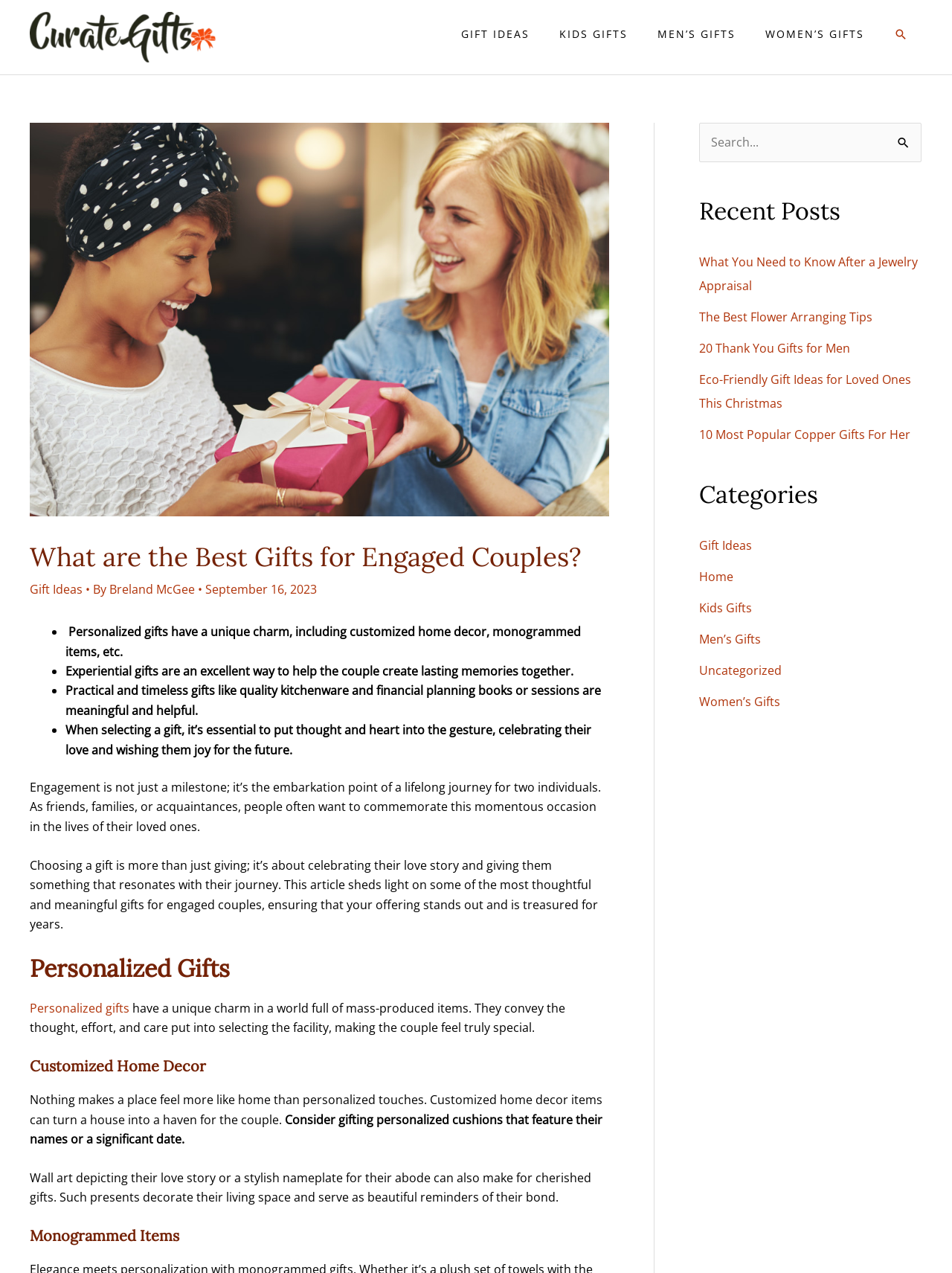Using the information in the image, give a comprehensive answer to the question: 
What is the purpose of the search bar?

The search bar is located in the top-right corner of the webpage, and it has a placeholder text 'Search...' and a 'Search' button. This suggests that the purpose of the search bar is to allow users to search for specific content within the webpage.